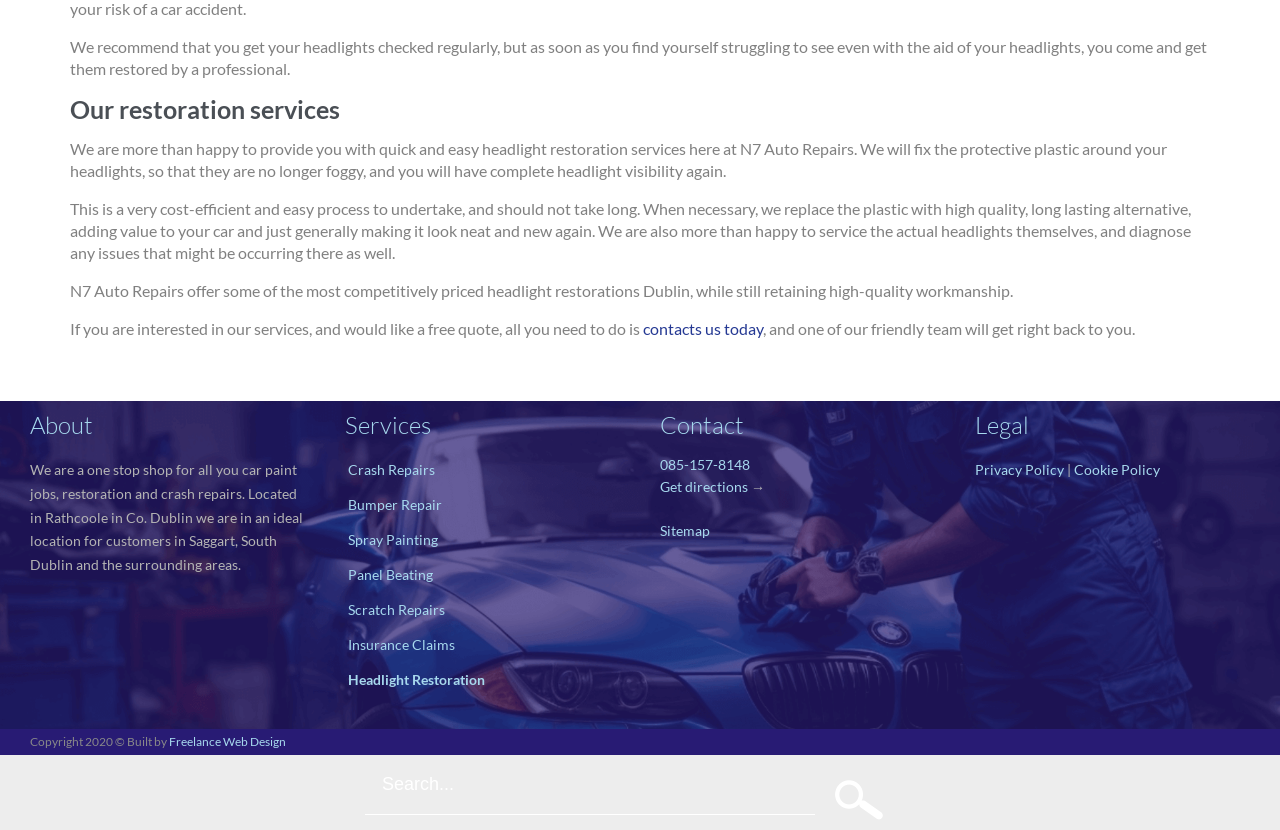Please determine the bounding box coordinates of the element's region to click for the following instruction: "contact us today".

[0.502, 0.384, 0.596, 0.407]